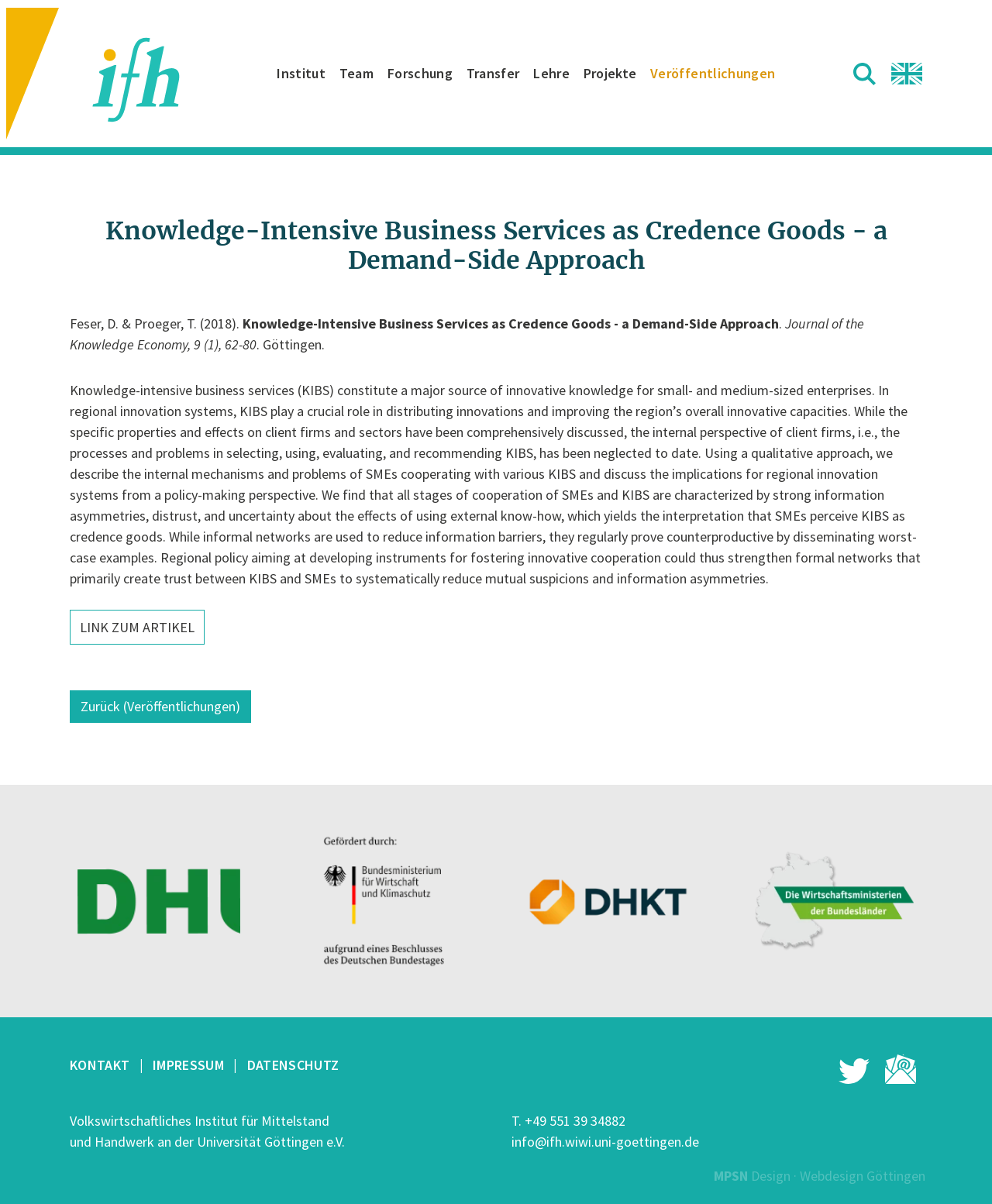Observe the image and answer the following question in detail: What is the purpose of the 'LINK ZUM ARTIKEL' button?

The 'LINK ZUM ARTIKEL' button is likely a link to access the full article, as it is located below the abstract of the article and is a common convention on academic websites.